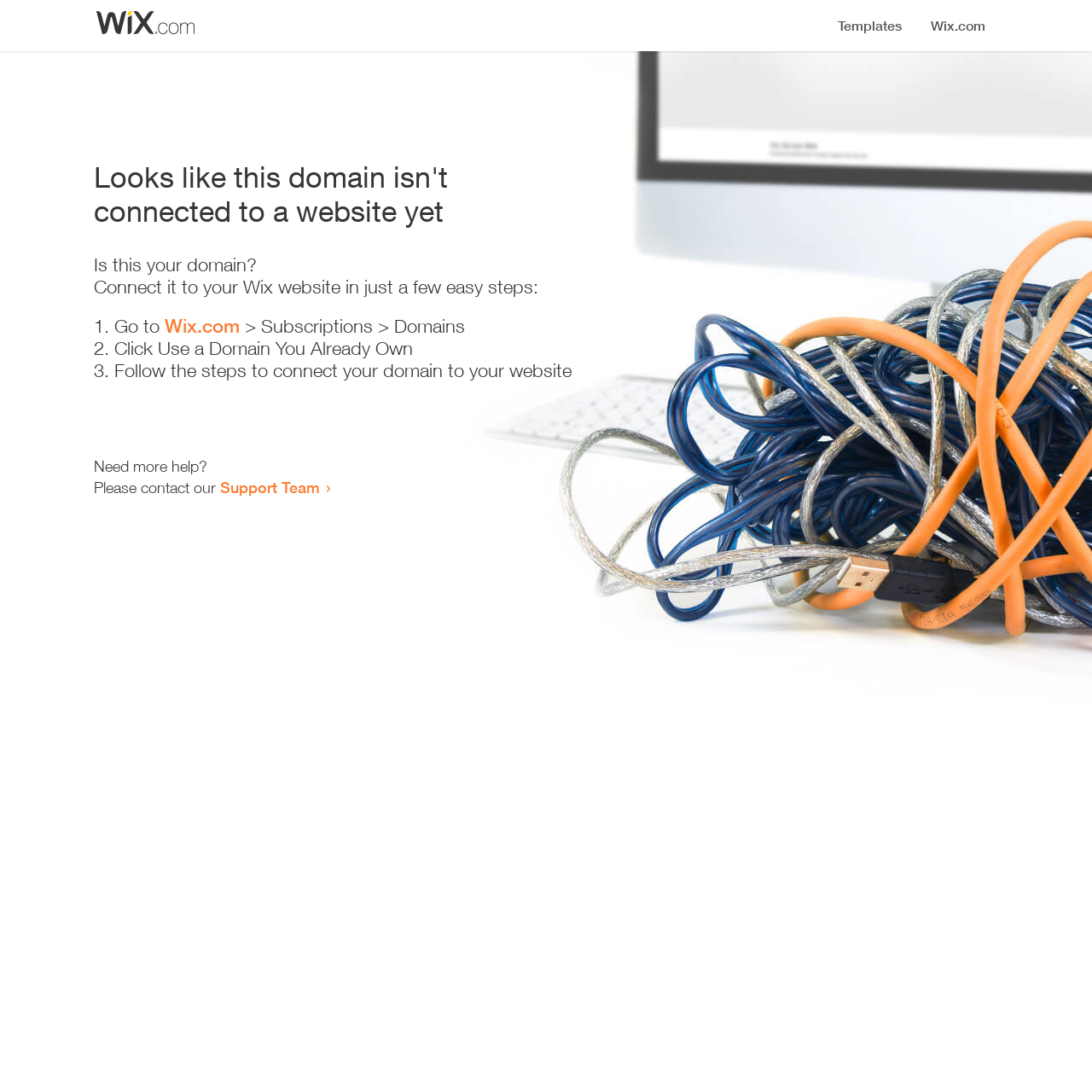What is the purpose of the webpage?
Kindly answer the question with as much detail as you can.

The webpage appears to be a guide for users to connect their domain to their Wix website, providing step-by-step instructions and support resources.